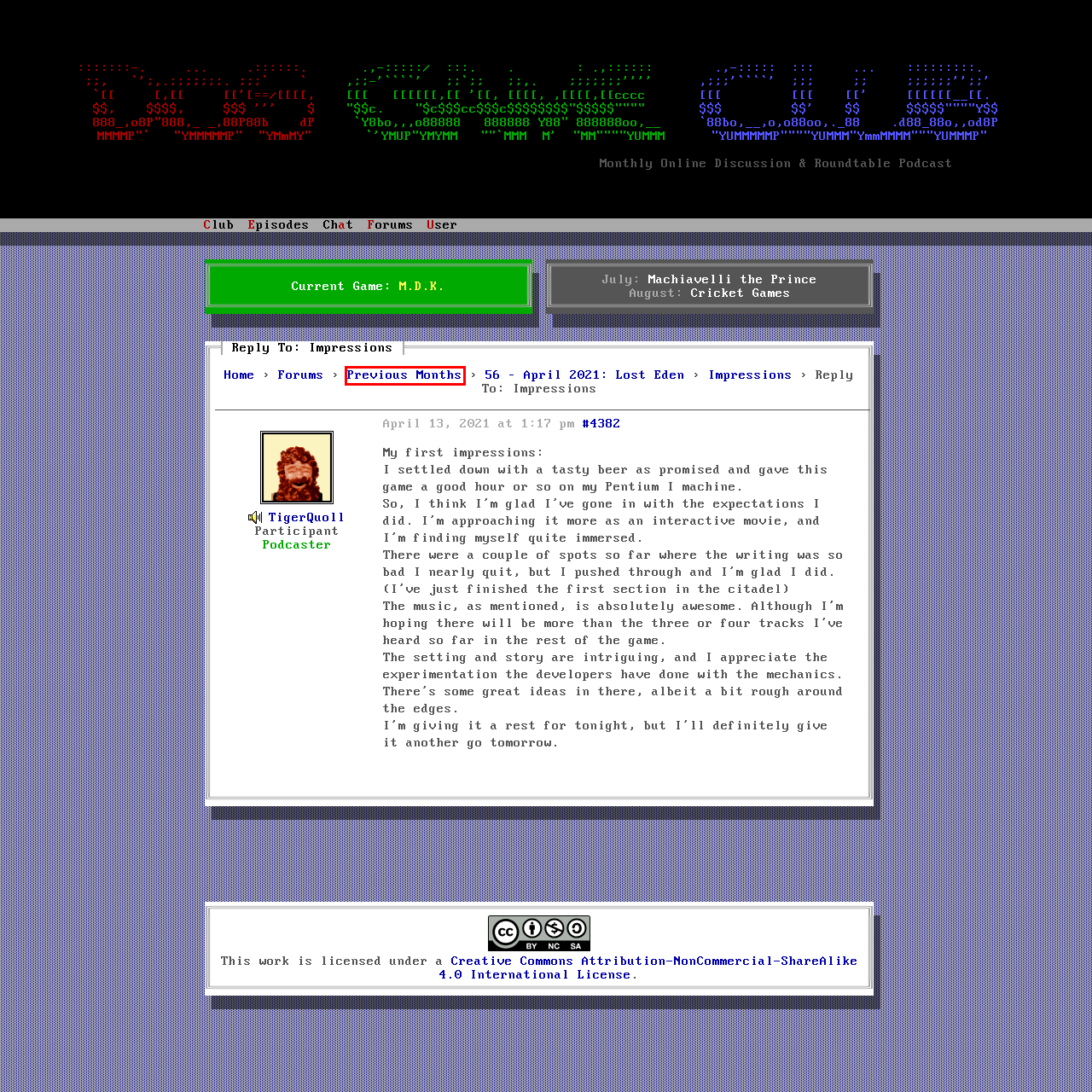Given a webpage screenshot with a red bounding box around a particular element, identify the best description of the new webpage that will appear after clicking on the element inside the red bounding box. Here are the candidates:
A. Martijn Frazer (@Tijn@dosgame.club) - DOS Game Club Mastodon
B. DOS GAME CLUB
C. Forum: 56 – April 2021: Lost Eden -  DOS GAME CLUB
D. rnlf (@rnlf@dosgame.club) - DOS Game Club Mastodon
E. Forum: Previous Months -  DOS GAME CLUB
F. TigerQuoll's Profile -  DOS GAME CLUB
G. Forums -  DOS GAME CLUB
H. Topic: Impressions -  DOS GAME CLUB

E